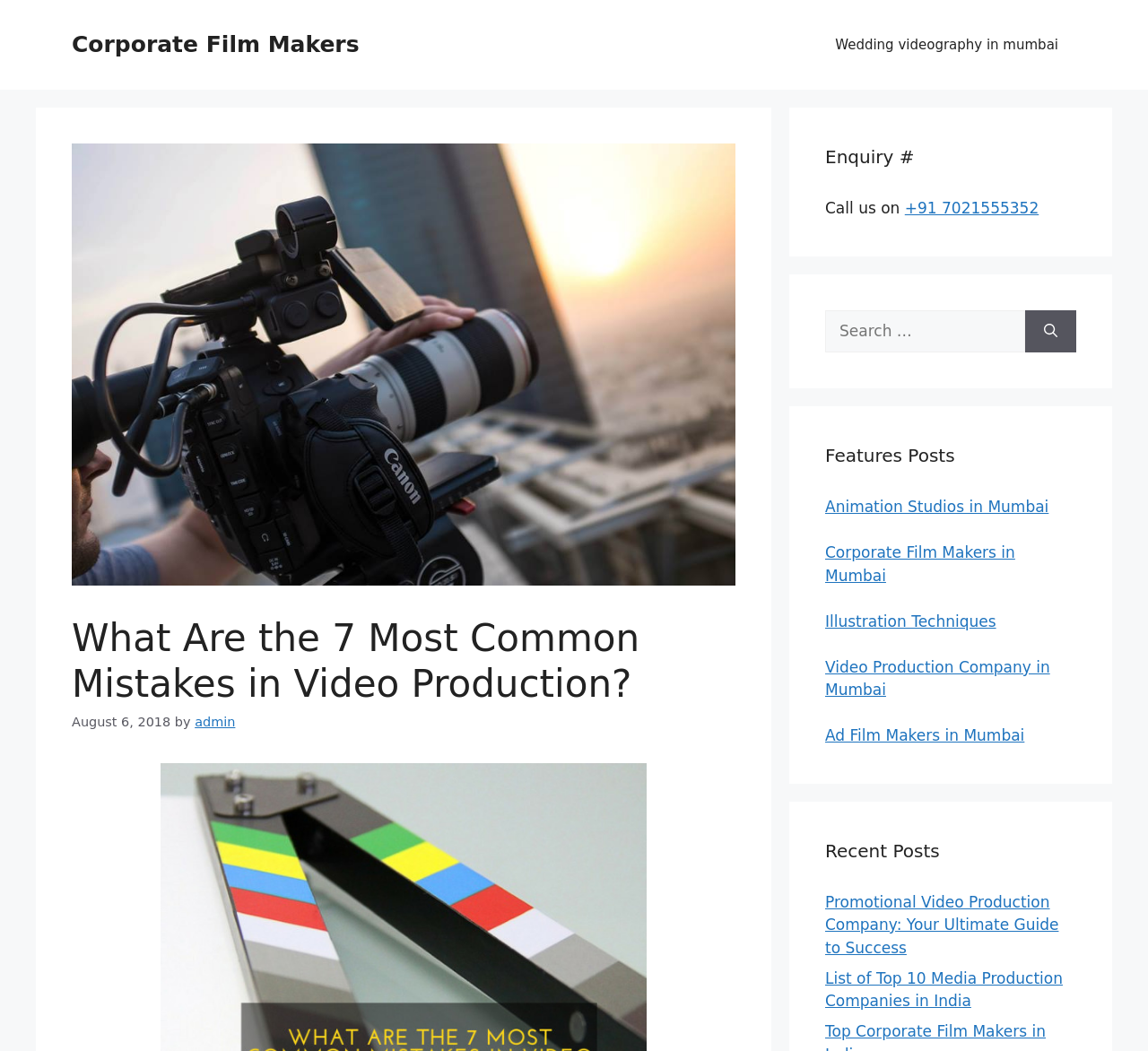Locate the bounding box coordinates of the element to click to perform the following action: 'Search for something'. The coordinates should be given as four float values between 0 and 1, in the form of [left, top, right, bottom].

[0.719, 0.295, 0.893, 0.335]